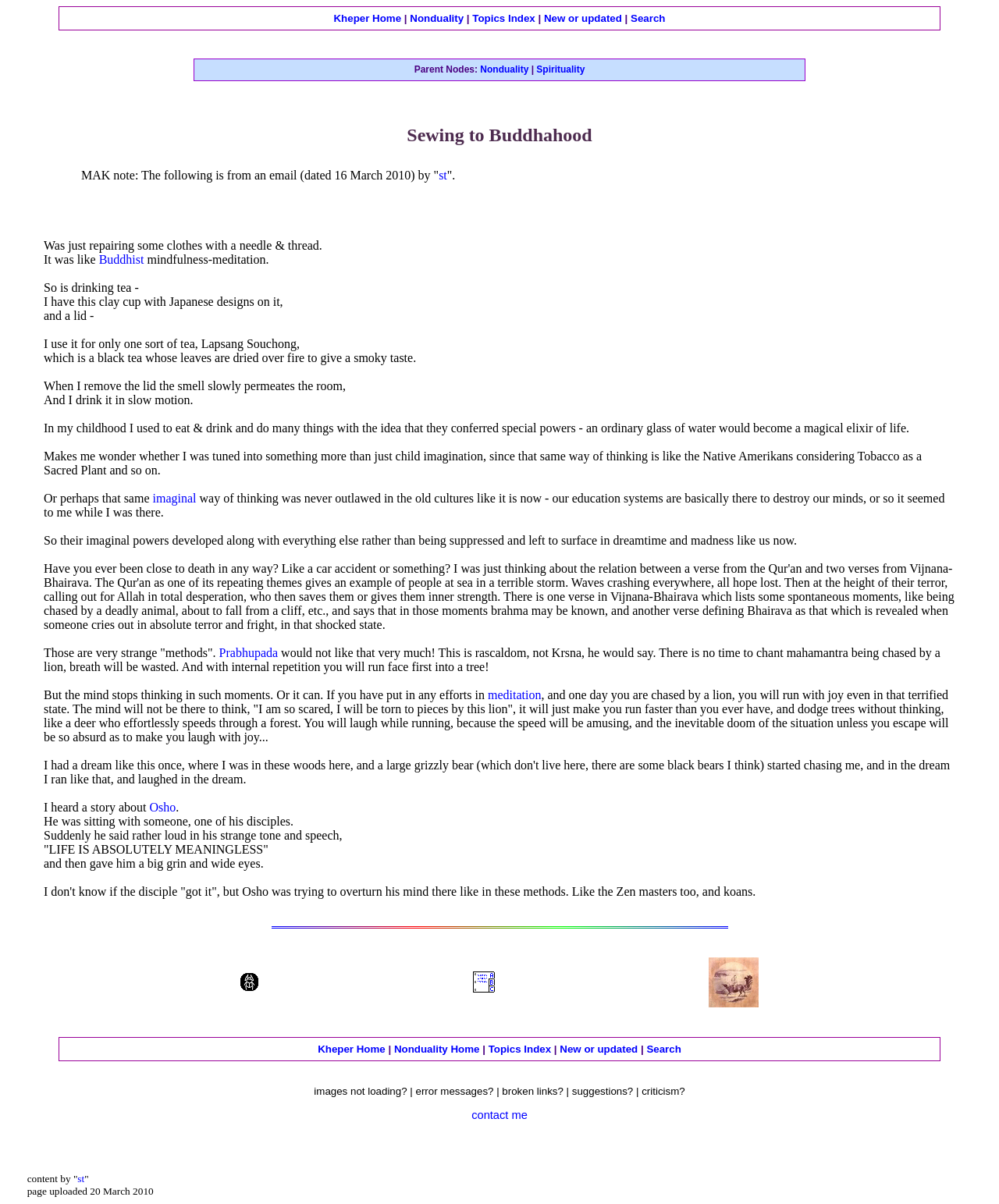Could you provide the bounding box coordinates for the portion of the screen to click to complete this instruction: "Search for something"?

[0.631, 0.01, 0.666, 0.02]